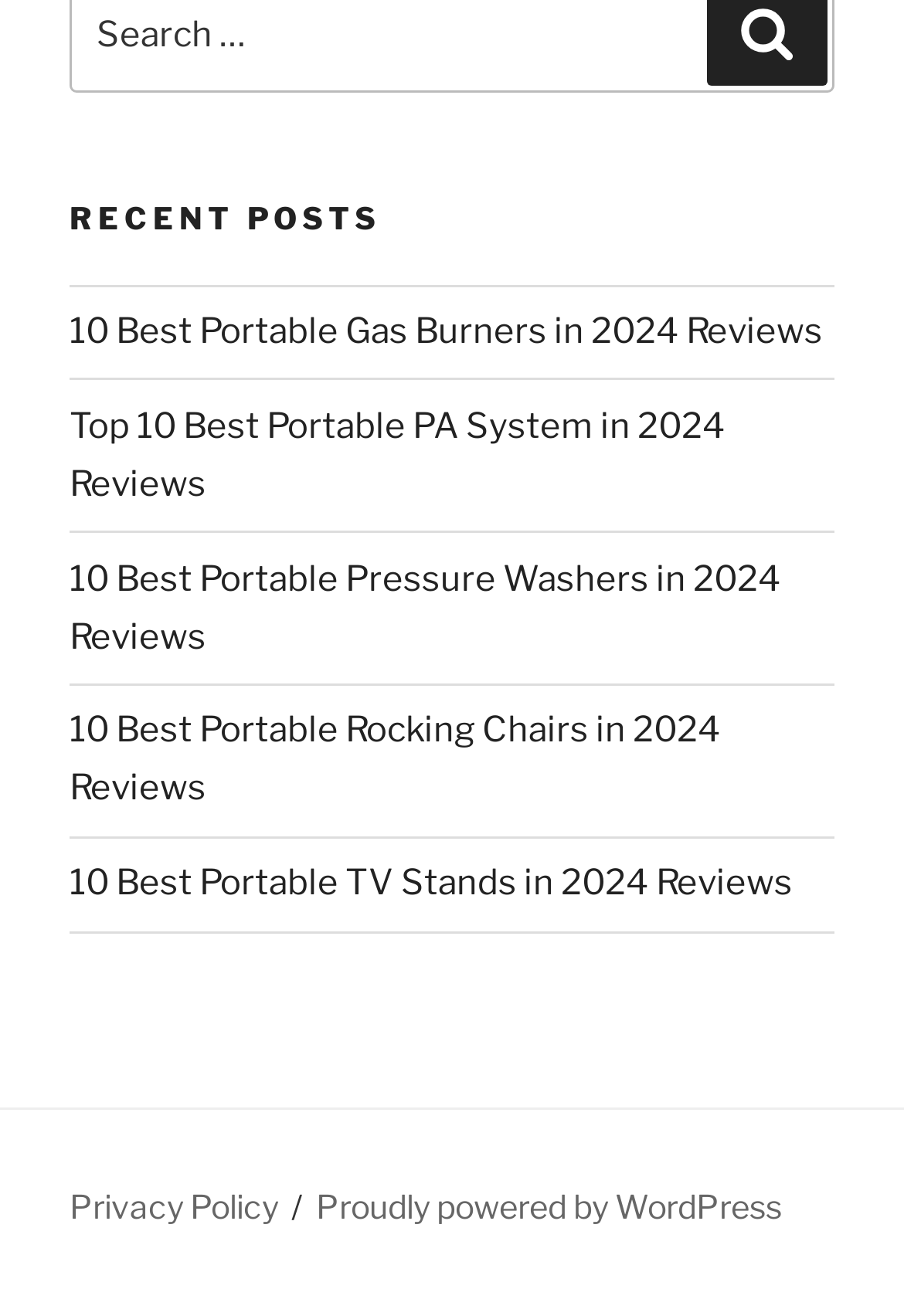Answer the question in a single word or phrase:
What is the category of the first post?

Portable Gas Burners